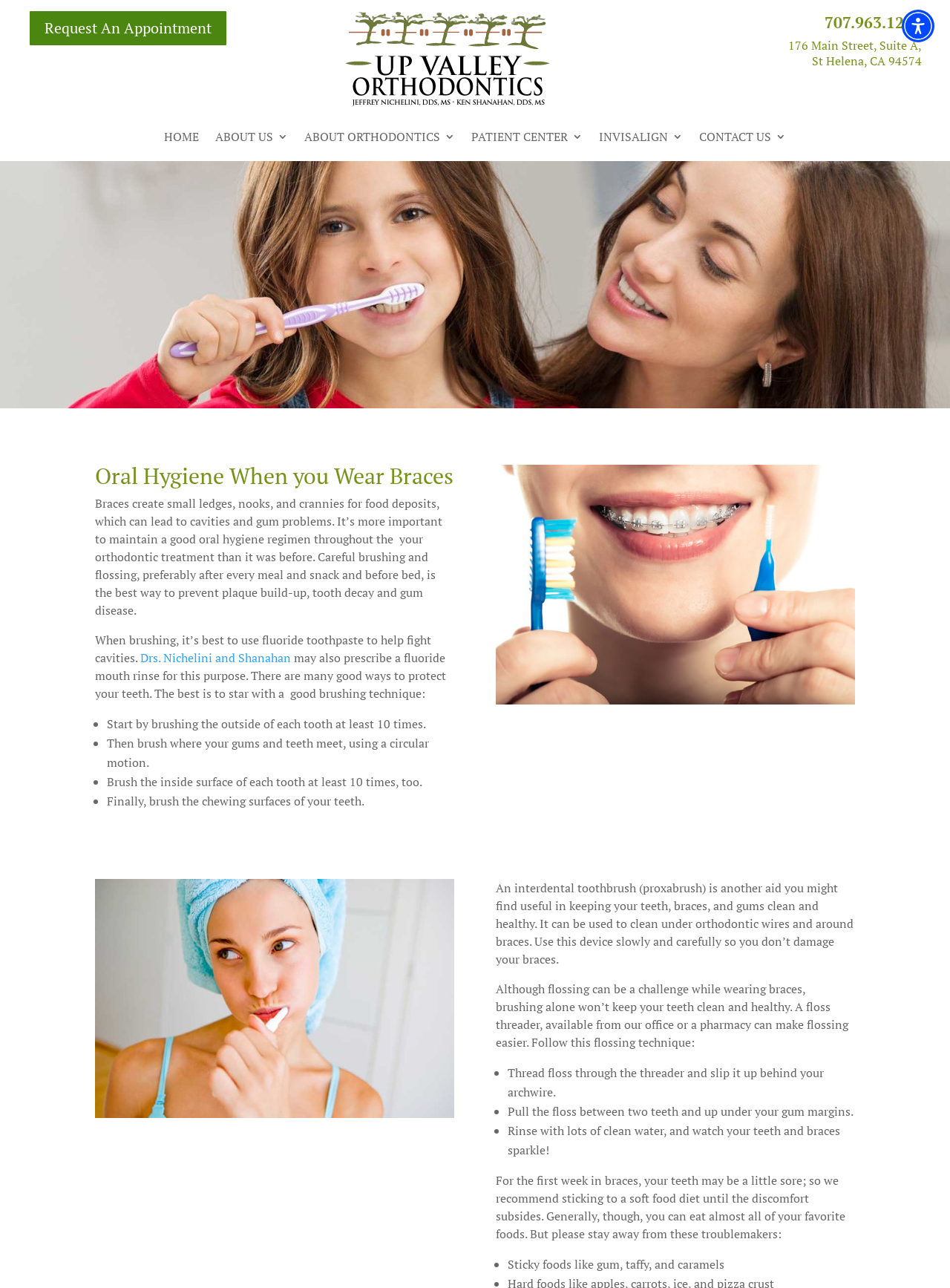Identify and generate the primary title of the webpage.

Oral Hygiene When you Wear Braces